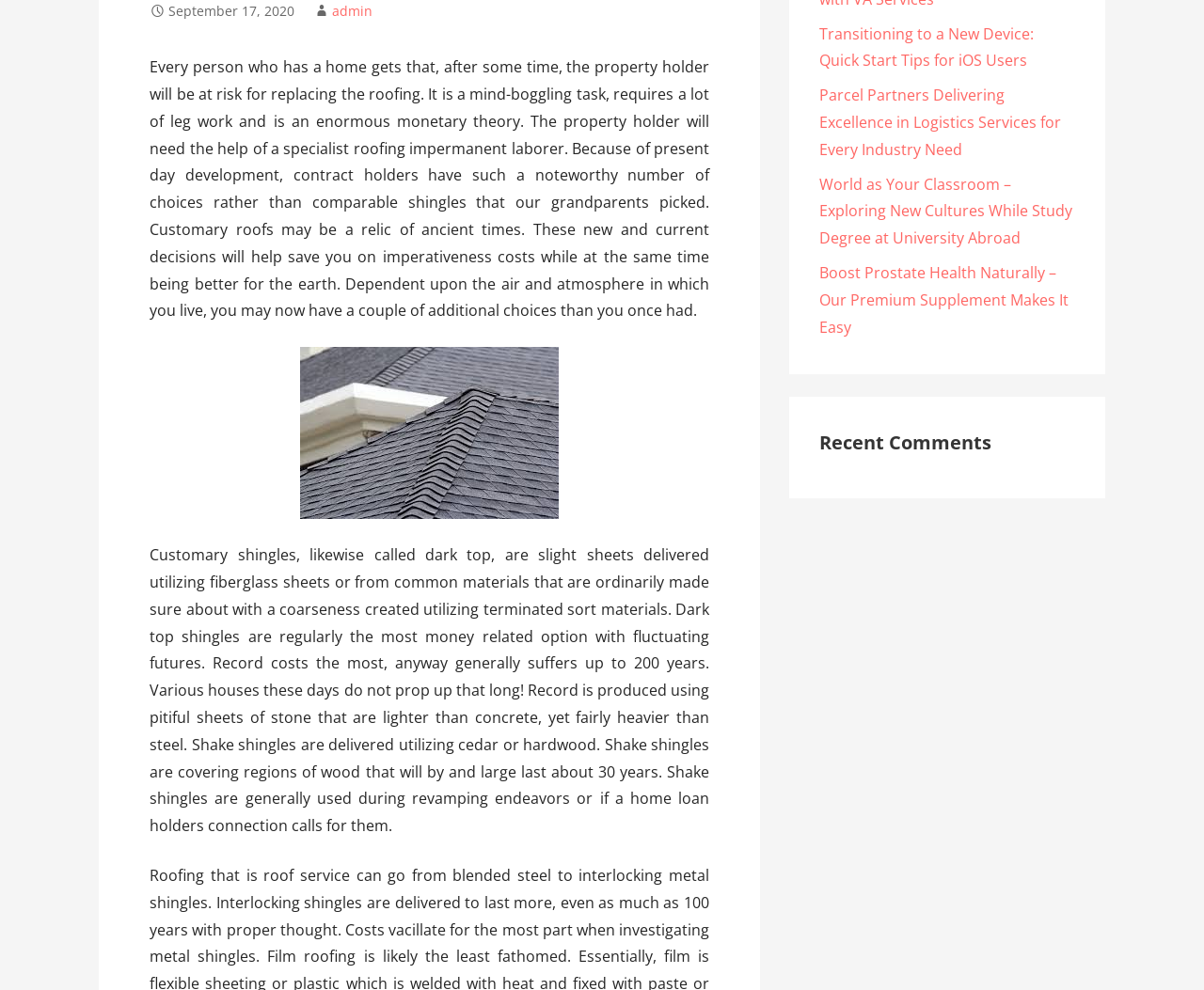From the webpage screenshot, identify the region described by admin. Provide the bounding box coordinates as (top-left x, top-left y, bottom-right x, bottom-right y), with each value being a floating point number between 0 and 1.

[0.276, 0.002, 0.31, 0.02]